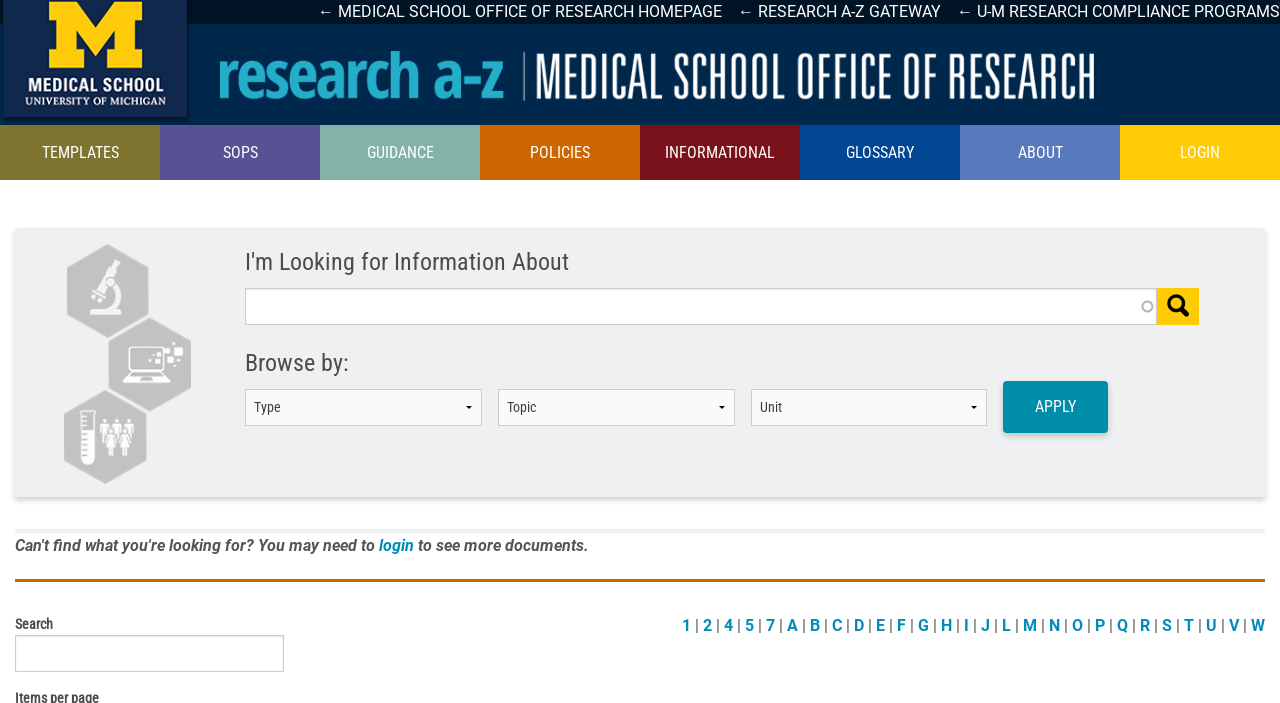Offer a detailed explanation of the webpage layout and contents.

The webpage is titled "Research A to Z" and appears to be a research portal or gateway. At the top, there are several links to navigate to different sections, including "Skip to main content", "U-M Research Compliance Programs", "Research A-Z Gateway", and "Medical School Office of Research Homepage". 

Below these links, there is a logo for the Medical School Office of Research A-Z, accompanied by a search bar with a search logo and a button to submit the search query. 

To the right of the search bar, there are several links to different categories, including "TEMPLATES", "SOPS", "GUIDANCE", "POLICIES", "INFORMATIONAL", "GLOSSARY", "ABOUT", and "LOGIN". 

Further down the page, there is a section with a dropdown menu labeled "Browse by:" and three comboboxes, allowing users to filter or browse research content by different criteria. 

Below this section, there is a button labeled "APPLY" and a link to log in to see more documents. 

At the very bottom of the page, there is a search bar again, accompanied by a series of links to different alphabetical sections, from "1" to "W", allowing users to browse research content by alphabetical order.